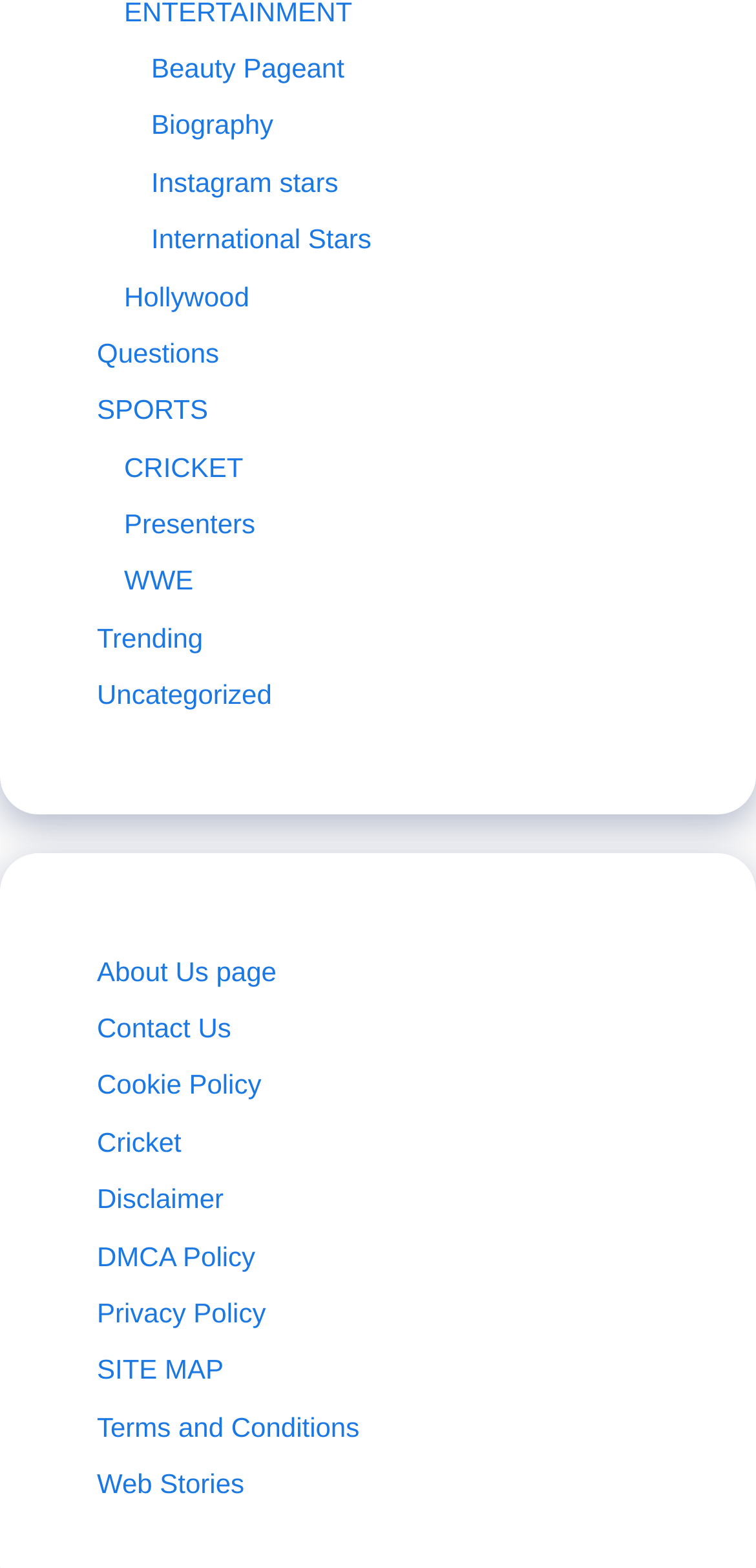Can you specify the bounding box coordinates for the region that should be clicked to fulfill this instruction: "View beauty pageant".

[0.2, 0.033, 0.455, 0.053]